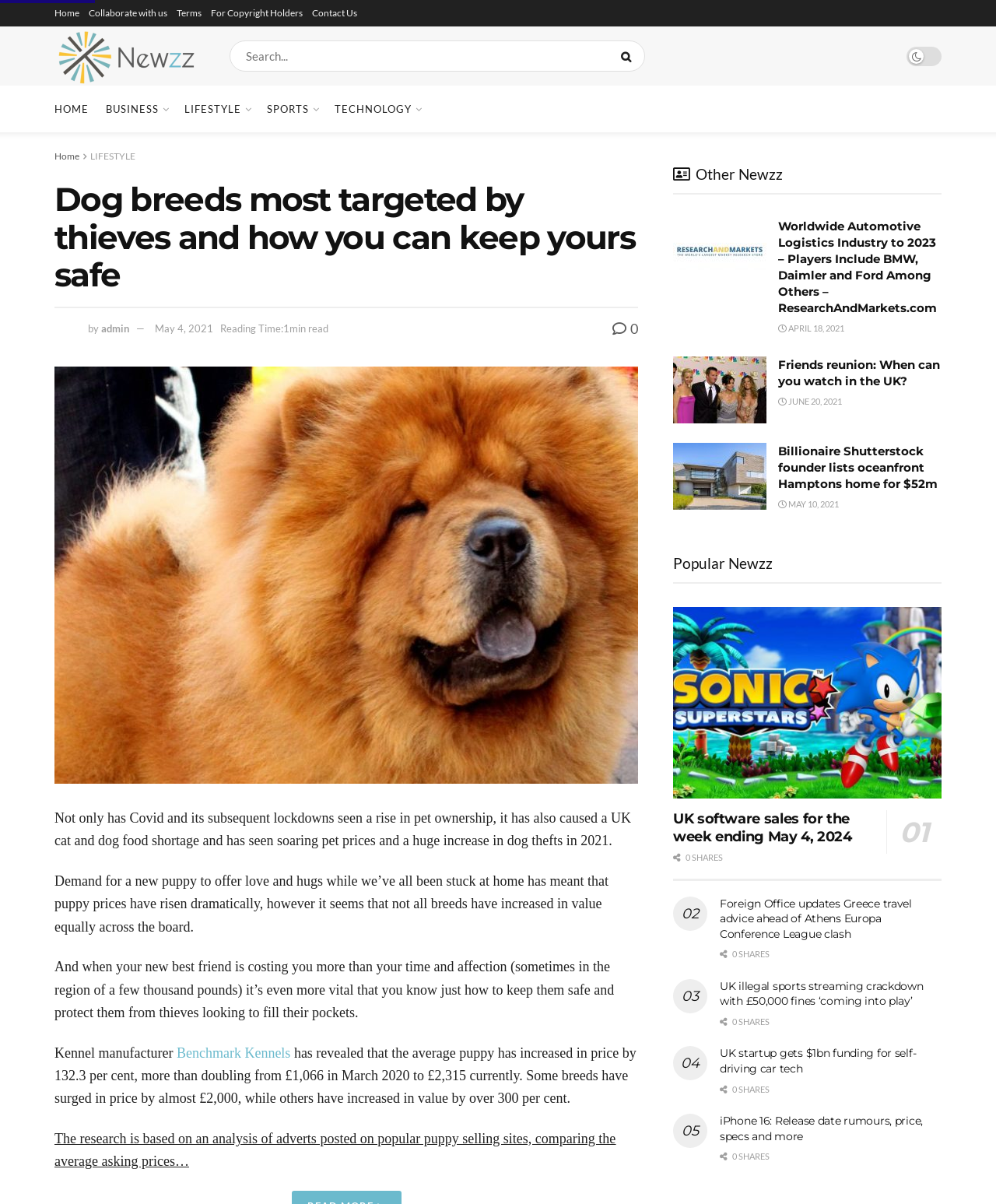Find the UI element described as: "SPORTS" and predict its bounding box coordinates. Ensure the coordinates are four float numbers between 0 and 1, [left, top, right, bottom].

[0.268, 0.071, 0.319, 0.11]